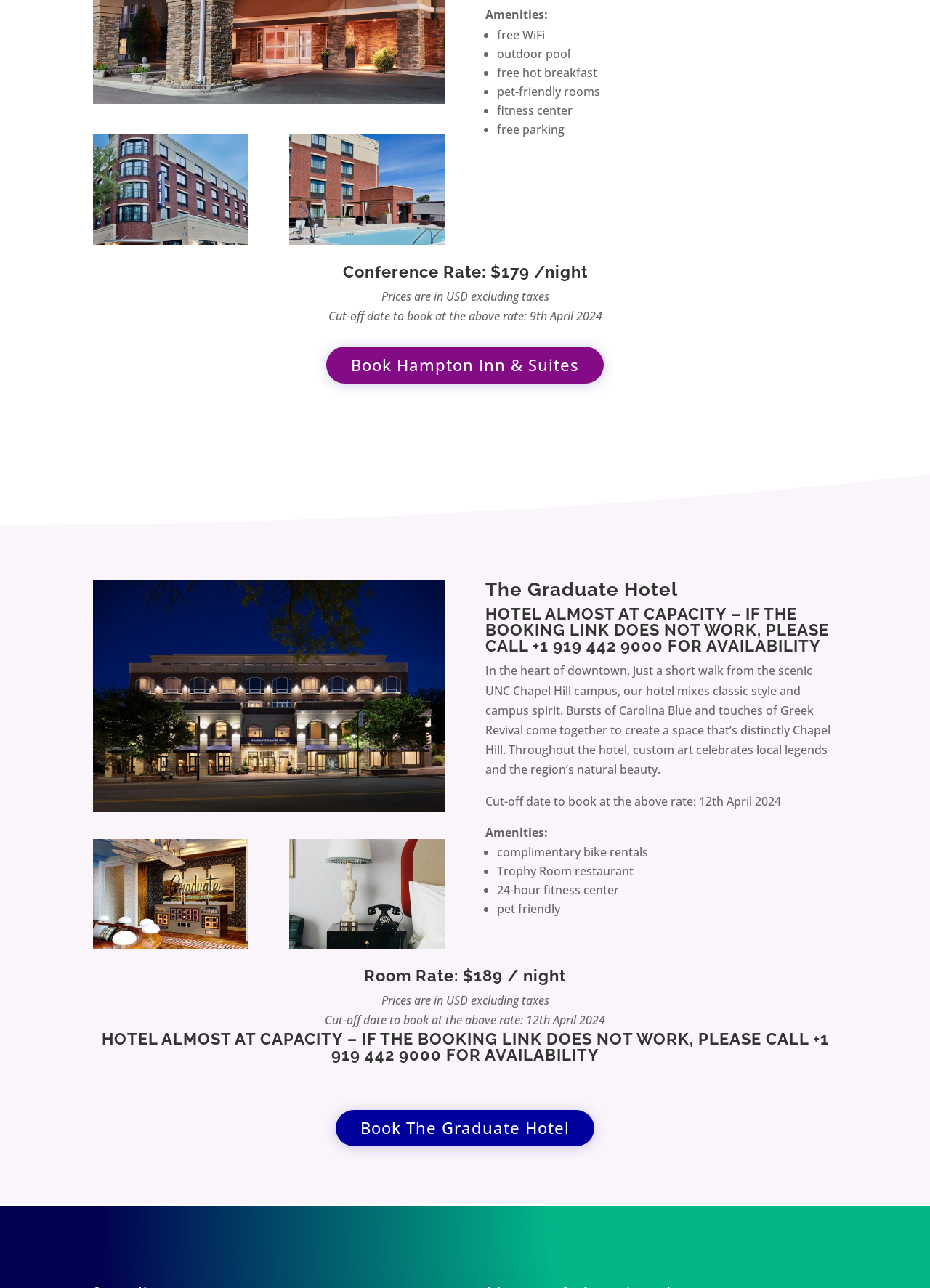Determine the bounding box coordinates of the element that should be clicked to execute the following command: "Book Hampton Inn & Suites".

[0.351, 0.269, 0.649, 0.298]